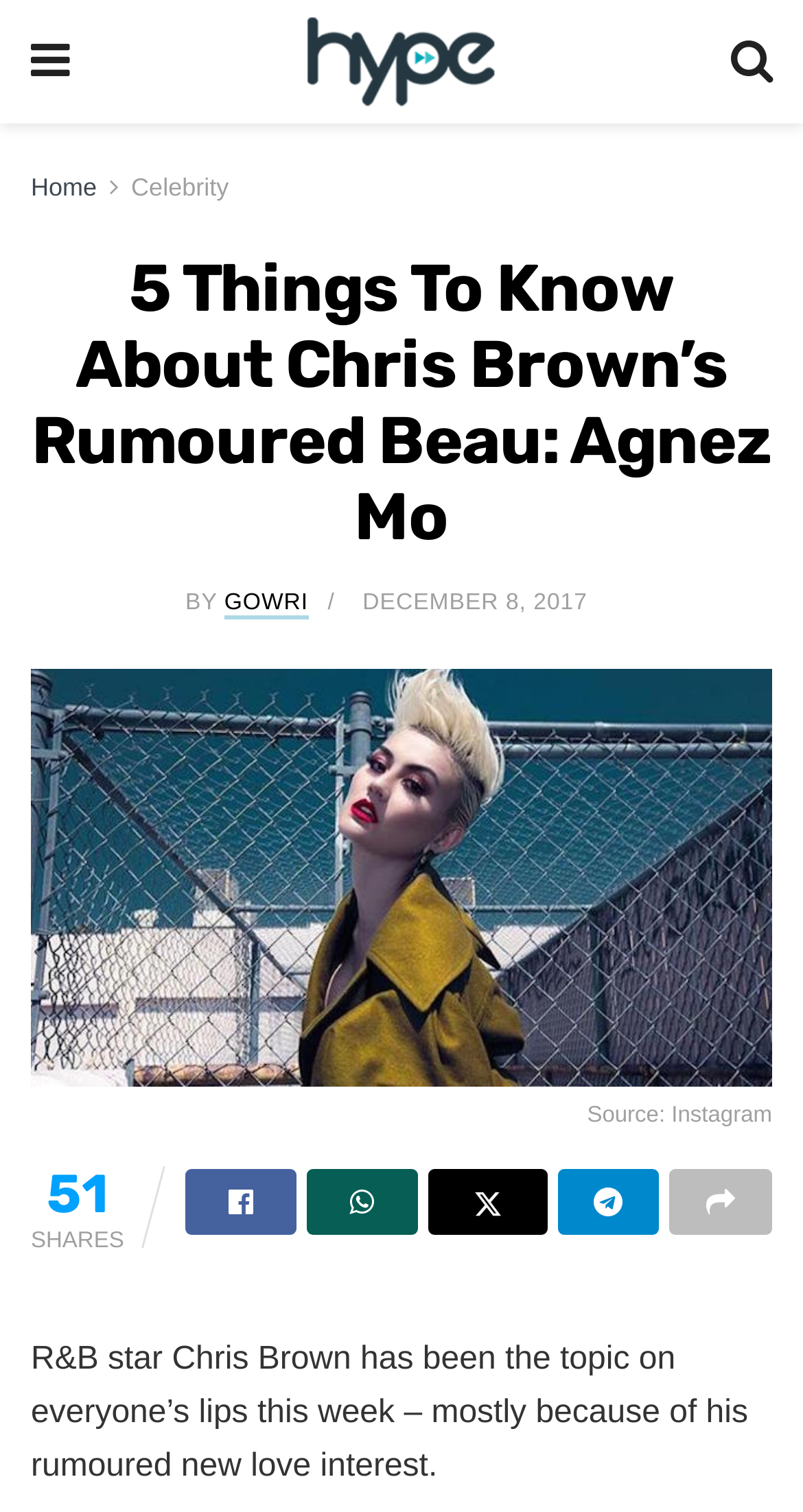How many shares does the article have?
Offer a detailed and full explanation in response to the question.

The answer can be found in the StaticText element with the text '51', which is located near the bottom of the webpage. This element is adjacent to the text 'SHARES', suggesting that the number 51 represents the number of shares the article has.